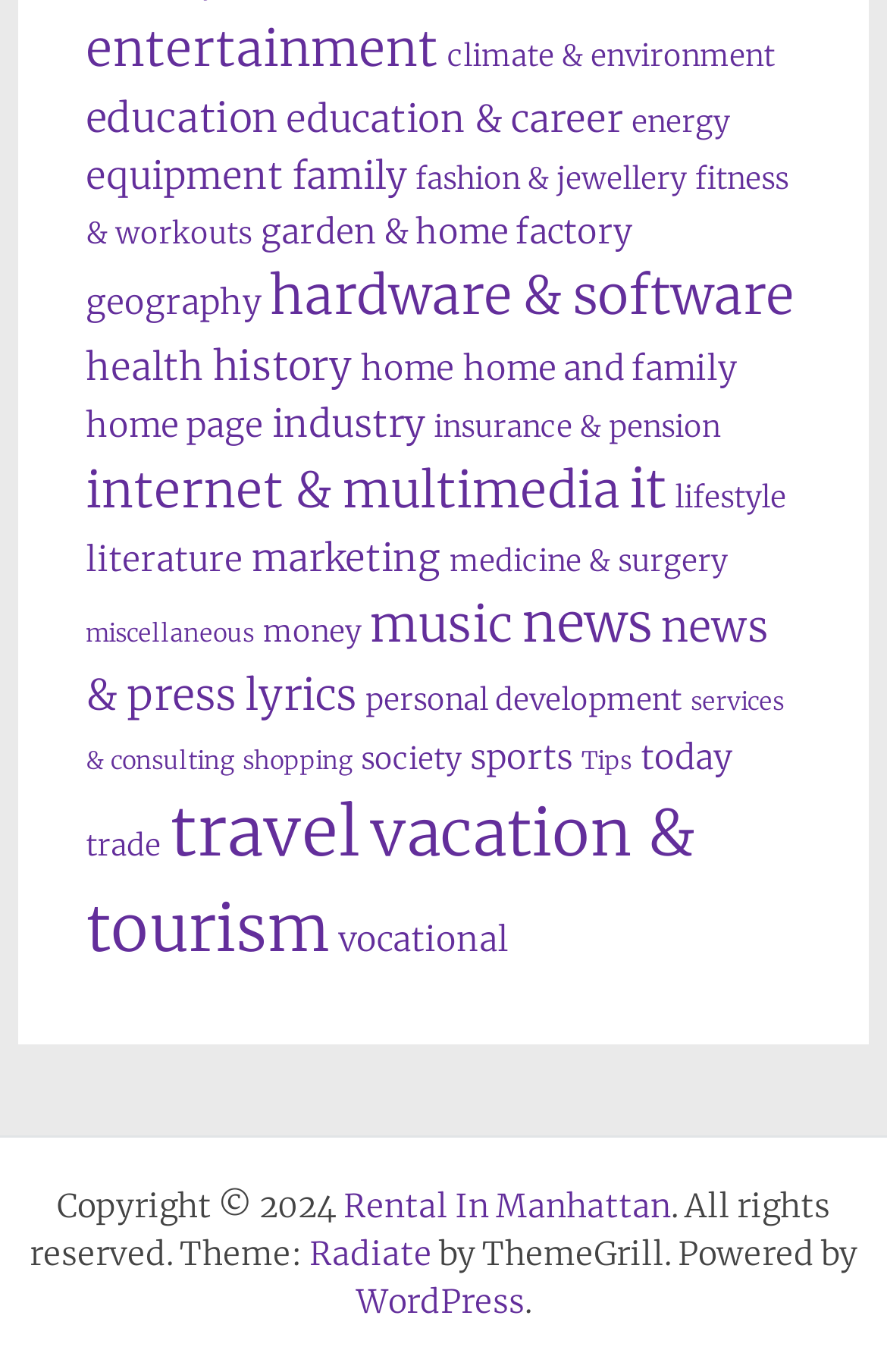Please find the bounding box coordinates of the element that must be clicked to perform the given instruction: "Go to Rental In Manhattan". The coordinates should be four float numbers from 0 to 1, i.e., [left, top, right, bottom].

[0.387, 0.864, 0.756, 0.894]